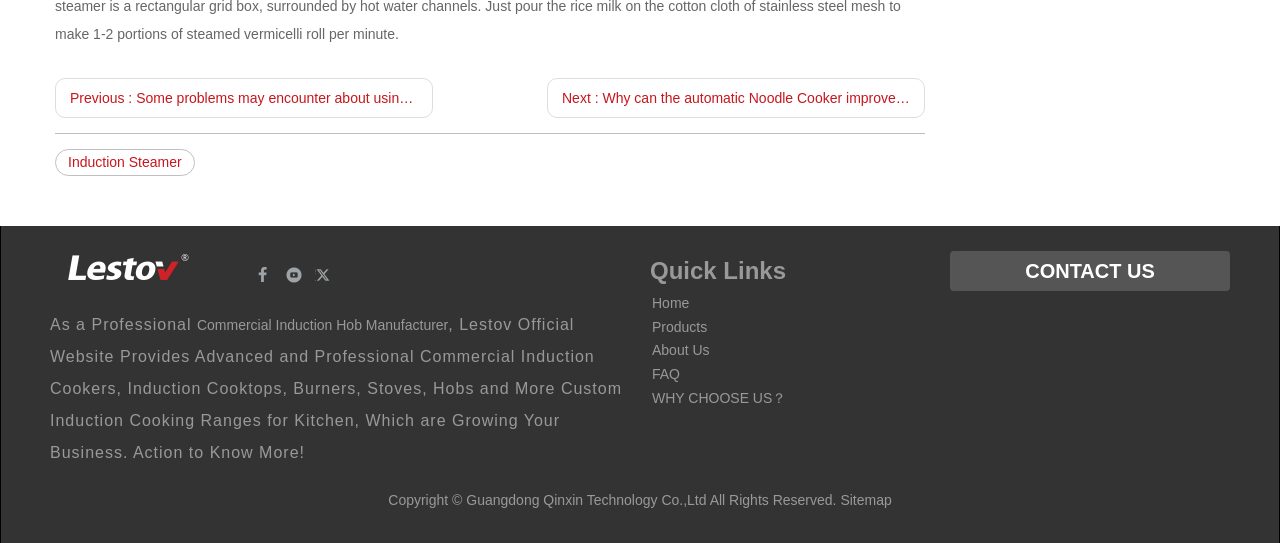Provide the bounding box coordinates for the specified HTML element described in this description: "Induction Steamer". The coordinates should be four float numbers ranging from 0 to 1, in the format [left, top, right, bottom].

[0.043, 0.274, 0.152, 0.324]